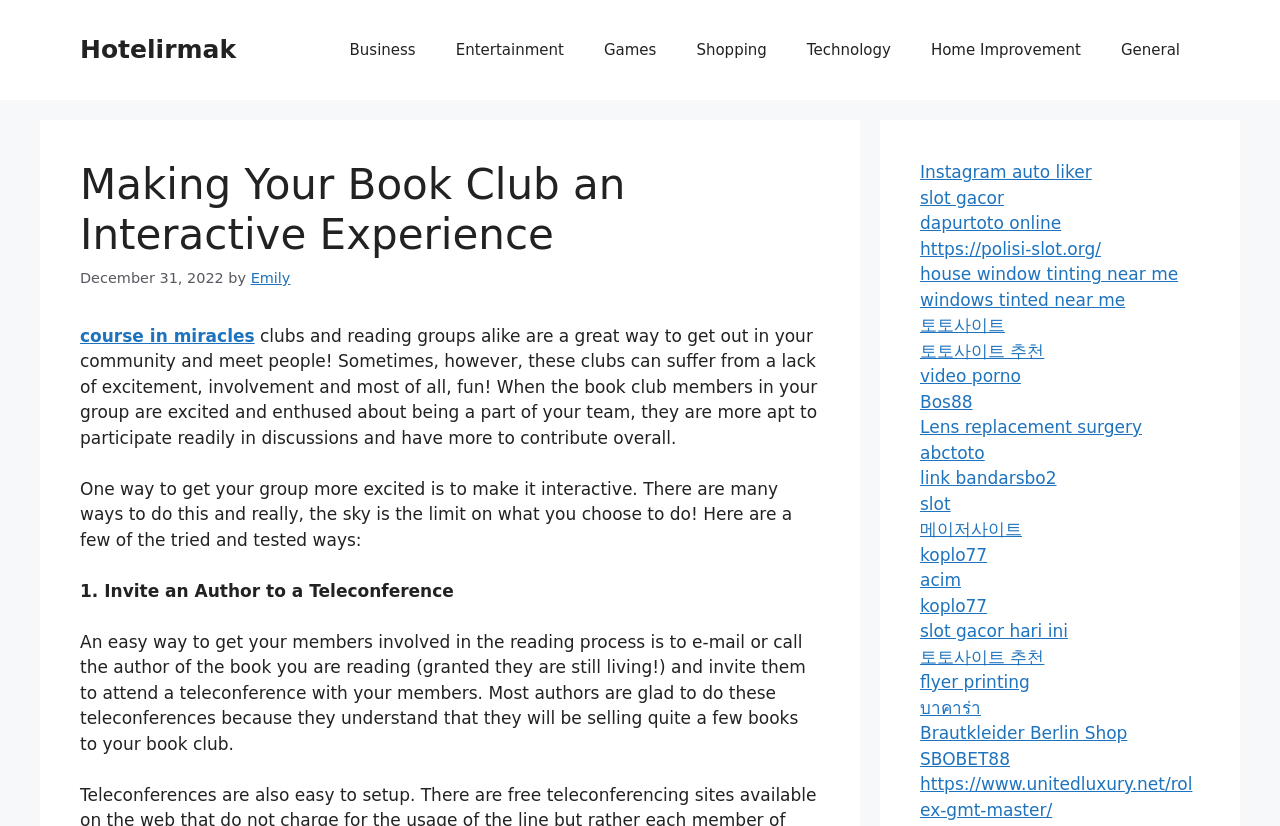Find and specify the bounding box coordinates that correspond to the clickable region for the instruction: "Click the link to learn about course in miracles".

[0.062, 0.394, 0.199, 0.418]